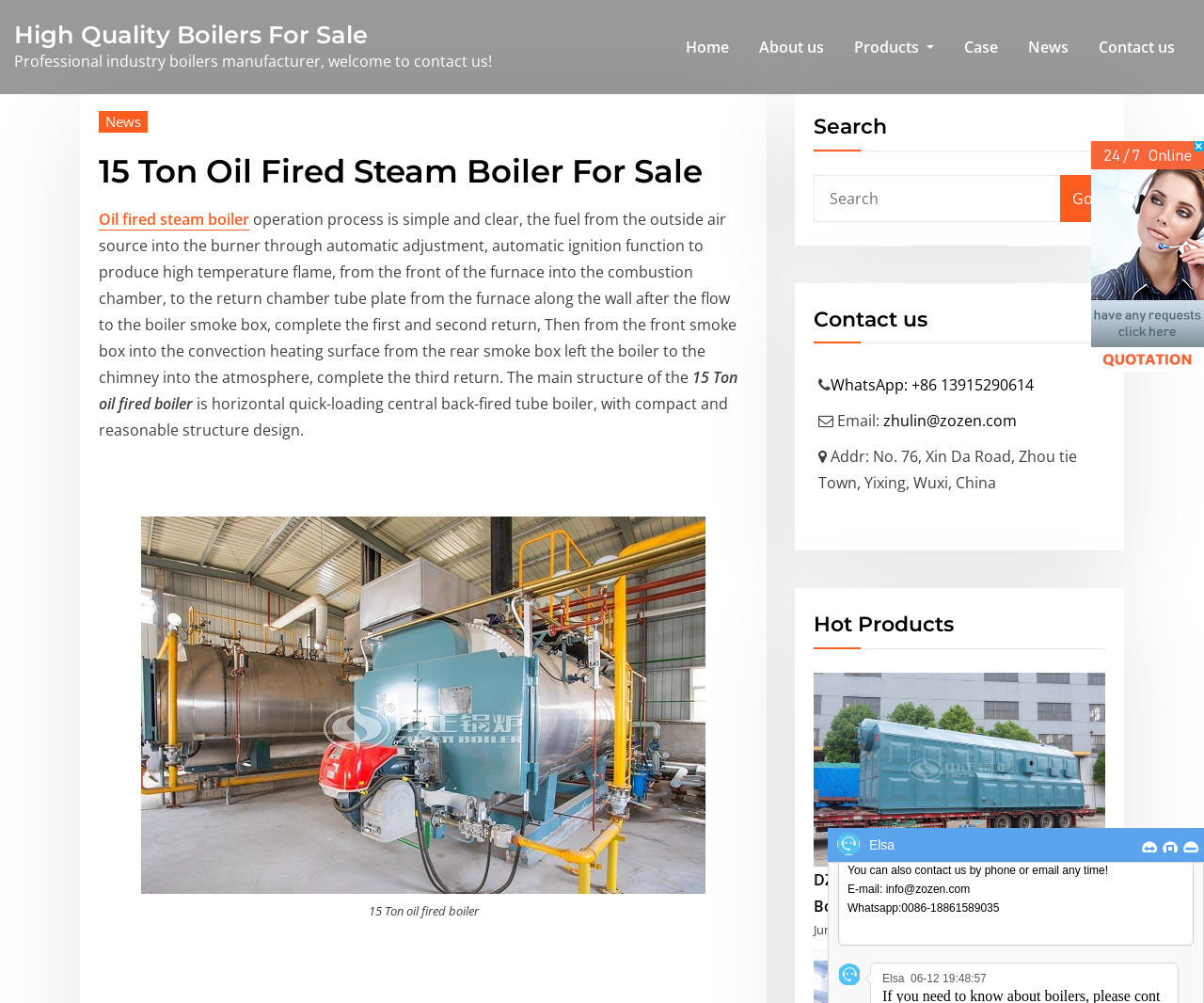Locate the bounding box coordinates of the segment that needs to be clicked to meet this instruction: "Contact us through WhatsApp".

[0.69, 0.374, 0.859, 0.394]